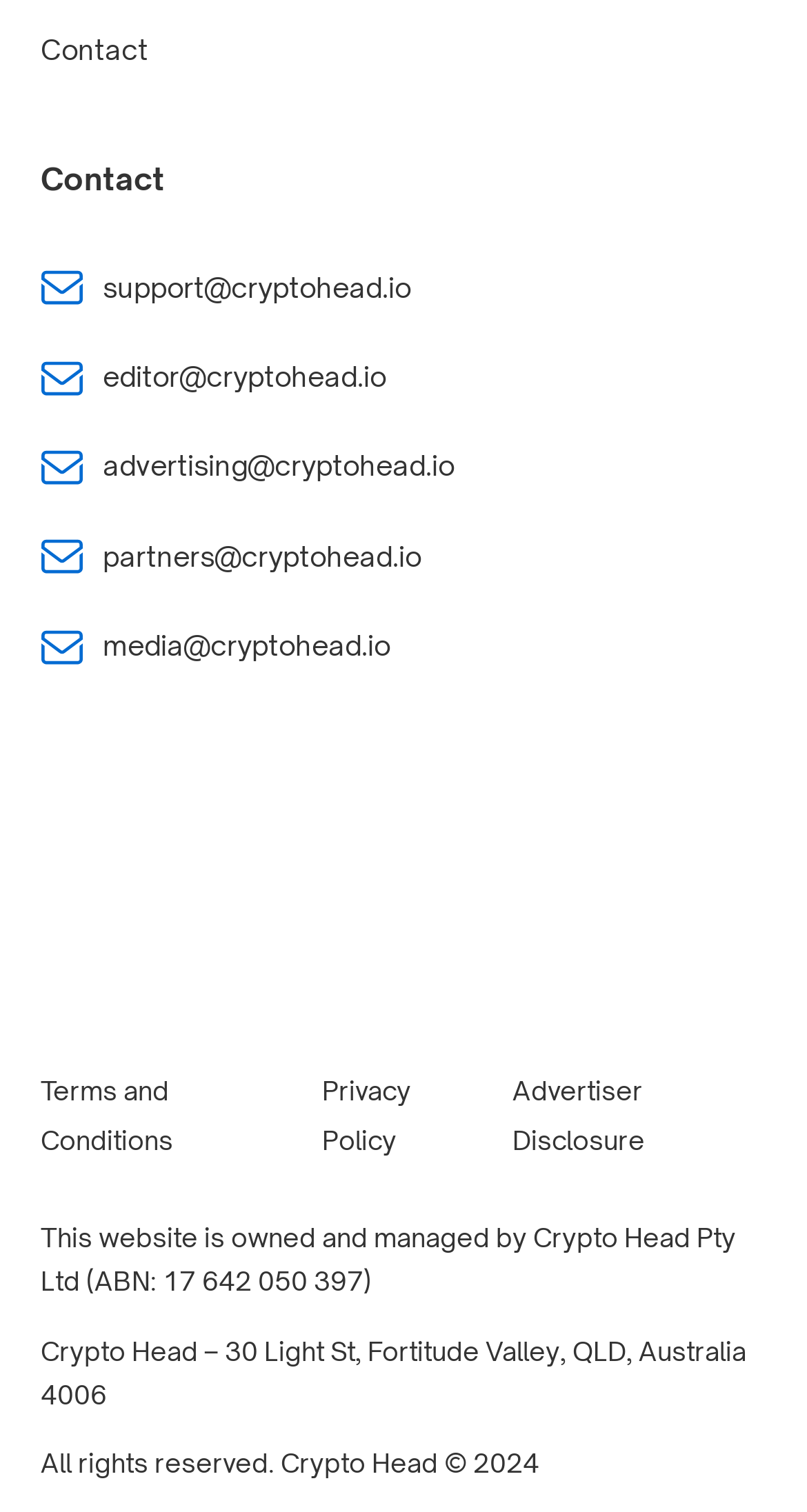Please identify the bounding box coordinates of the element I need to click to follow this instruction: "Read the Terms and Conditions".

[0.05, 0.691, 0.214, 0.785]